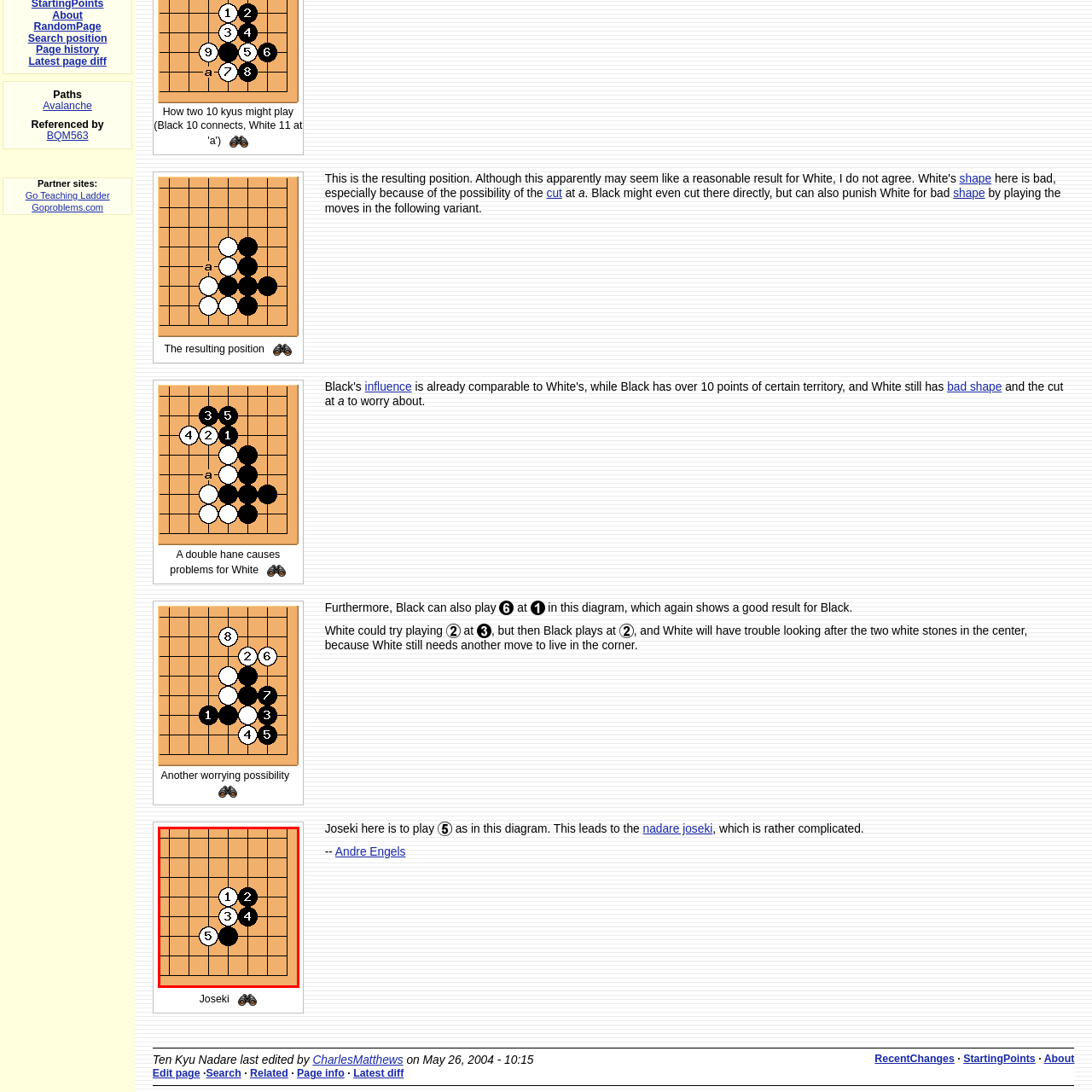Focus on the image encased in the red box and respond to the question with a single word or phrase:
How many moves are shown in the diagram?

5